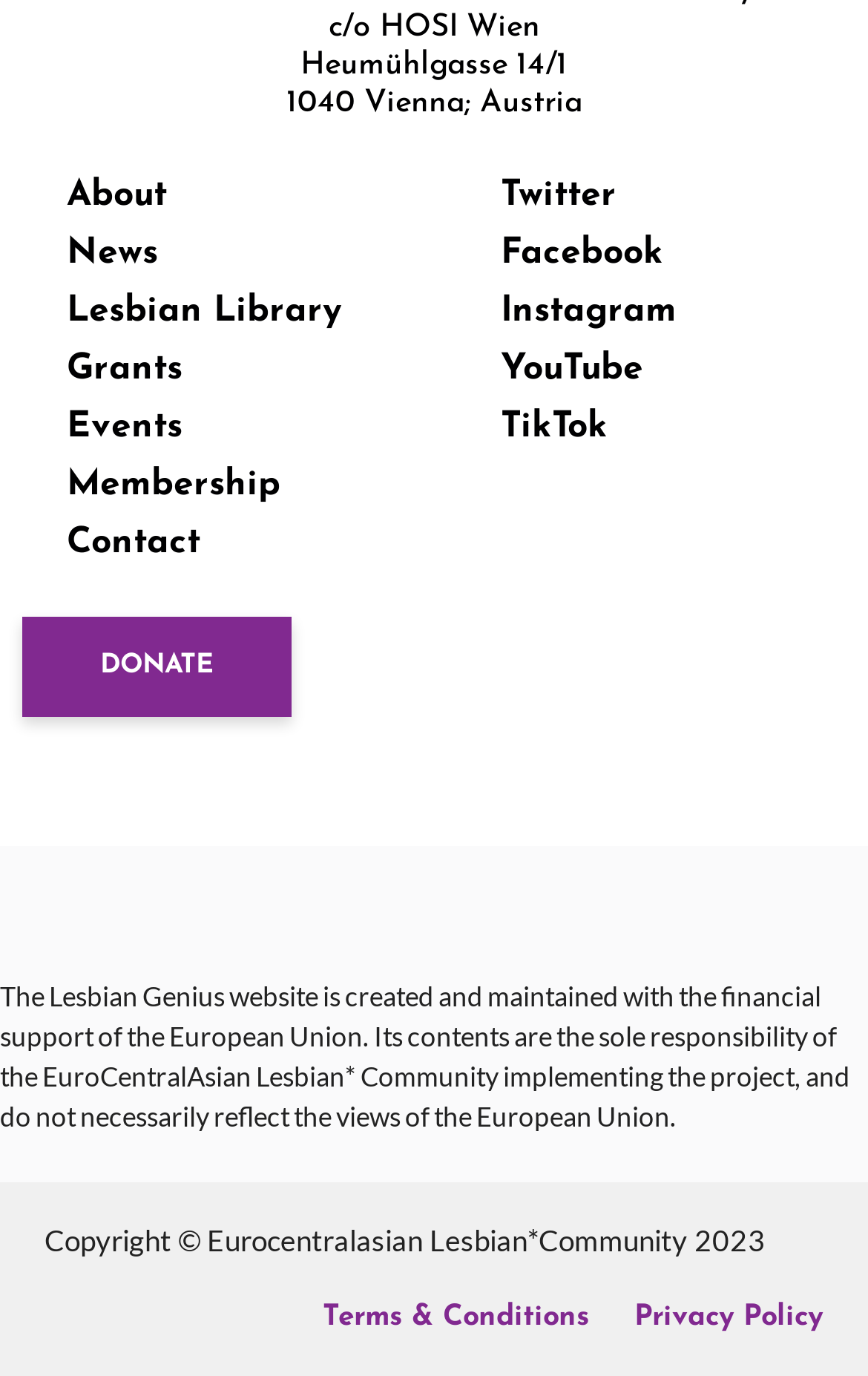Please specify the bounding box coordinates of the region to click in order to perform the following instruction: "open Twitter".

[0.526, 0.122, 0.974, 0.164]